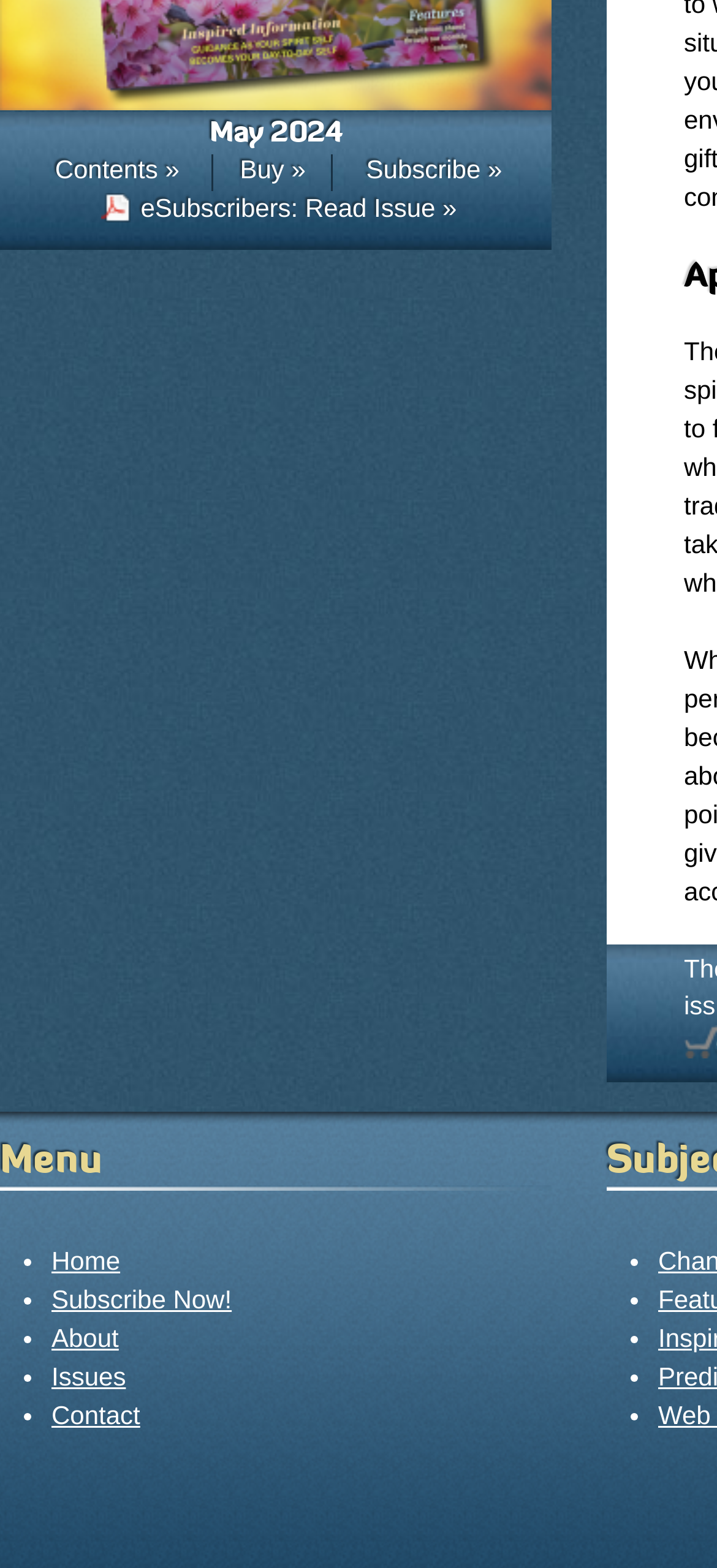Bounding box coordinates are specified in the format (top-left x, top-left y, bottom-right x, bottom-right y). All values are floating point numbers bounded between 0 and 1. Please provide the bounding box coordinate of the region this sentence describes: About

[0.072, 0.844, 0.166, 0.862]